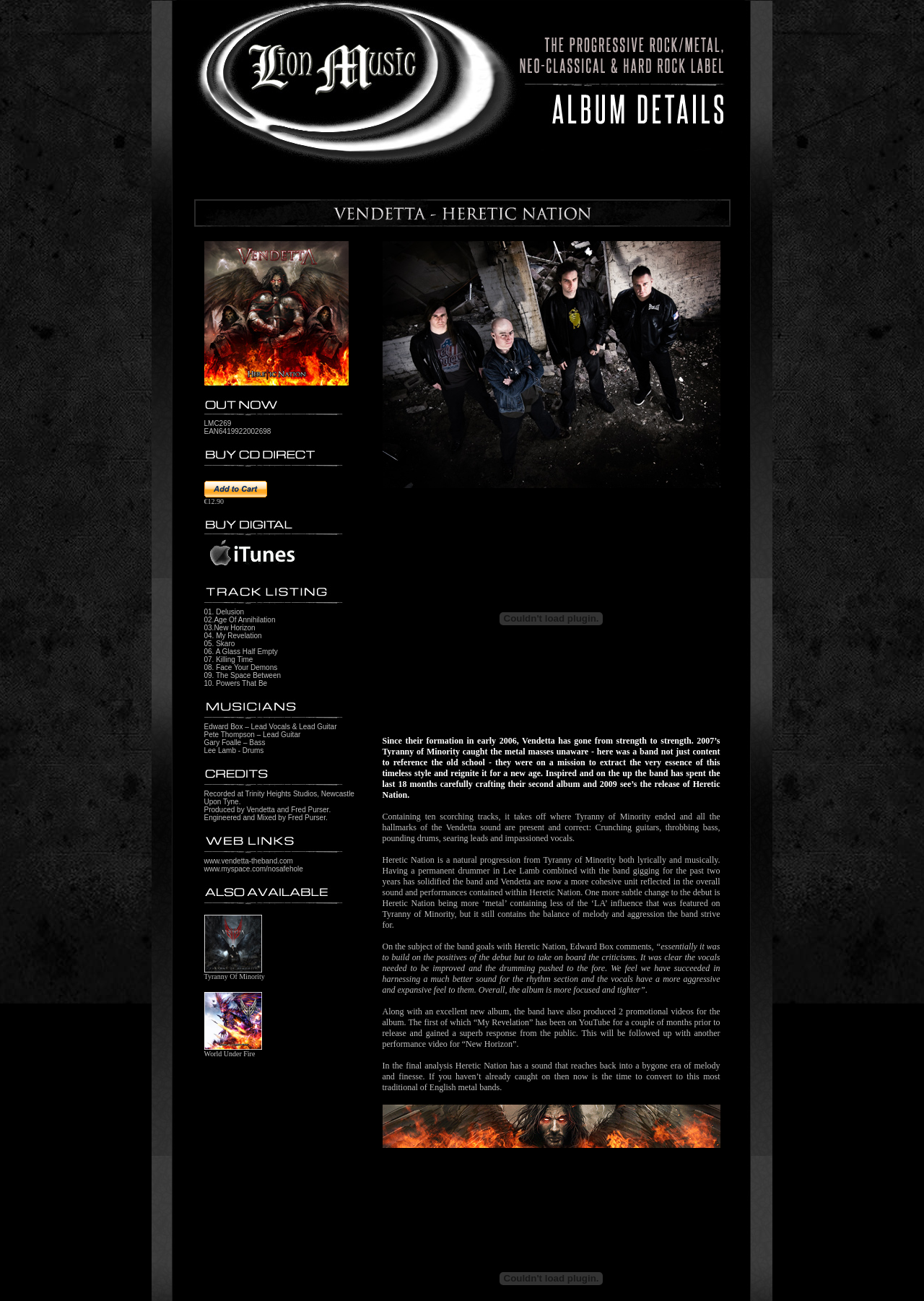Who is the lead vocalist of the band?
Please provide a comprehensive answer based on the information in the image.

The lead vocalist of the band can be identified by reading the band member information, which lists 'Edward Box – Lead Vocals & Lead Guitar'.